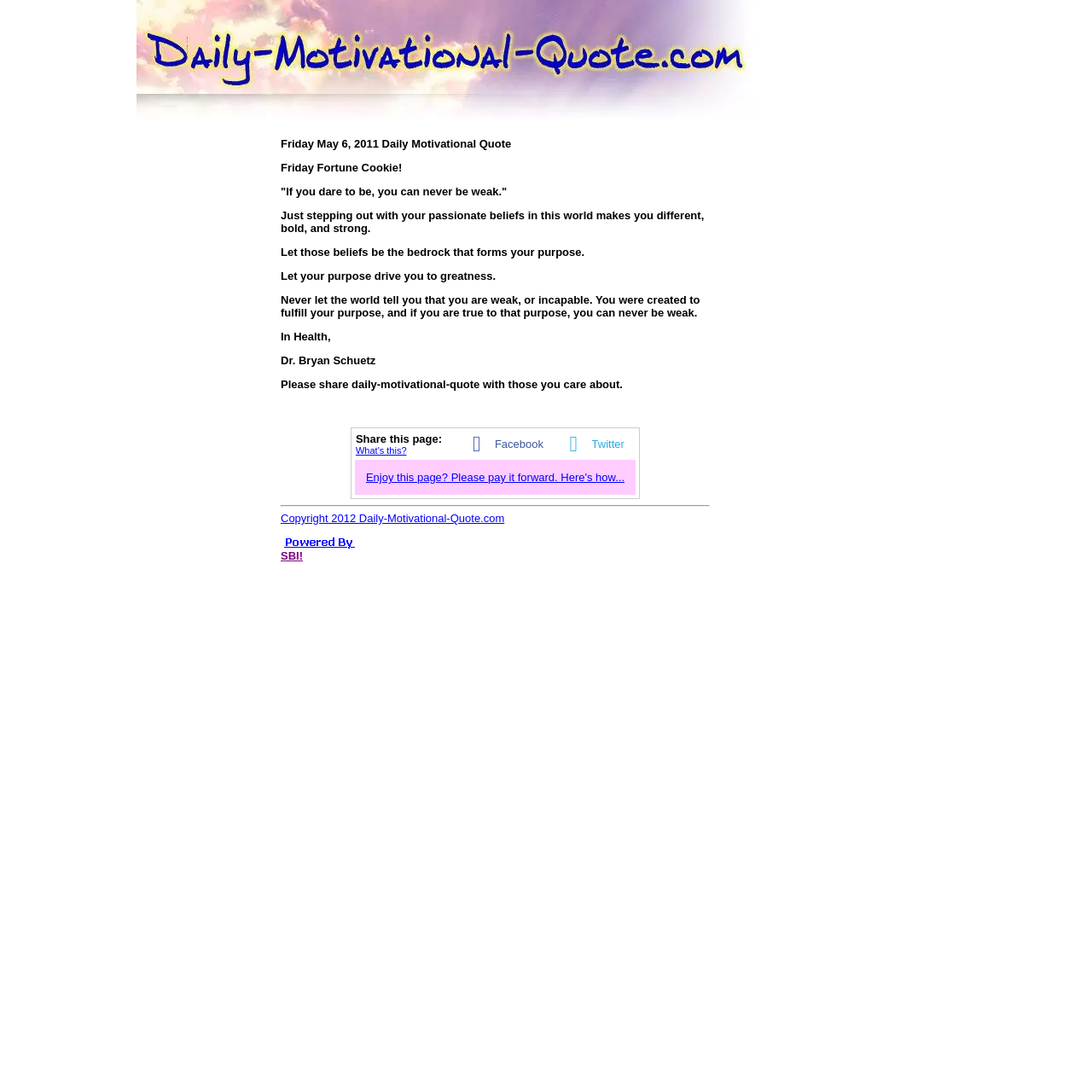What is the purpose of the 'Share this page' section?
Based on the screenshot, provide a one-word or short-phrase response.

To share the daily motivational quote